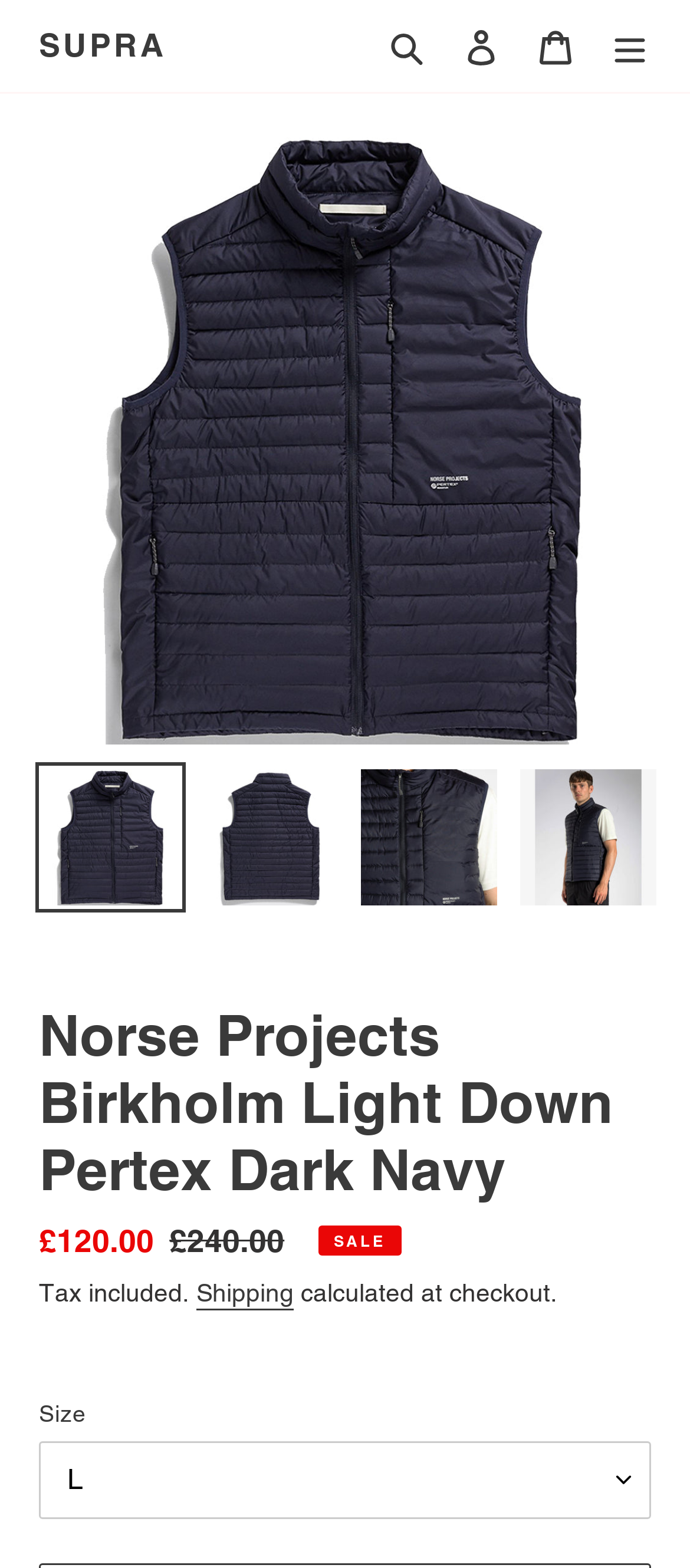Describe all the visual and textual components of the webpage comprehensively.

The webpage appears to be a product page for the "Norse Projects Birkholm Light Down Pertex Dark Navy" item. At the top, there is a navigation bar with links to "SUPRA", "Search", "Log in", "Cart", and a "Menu" button. Below the navigation bar, there is a large image of the product, taking up most of the width of the page.

To the right of the image, there are four smaller images, each with a link to "Load image into Gallery viewer". These images are likely additional product photos.

Below the images, there is a heading with the product name, followed by a description list with details about the product. The list includes the sale price of £120.00, the regular price of £240.00, and a note that tax is included. There is also a link to "Shipping" and a note that the shipping cost will be calculated at checkout.

Further down, there is a section for selecting the product size, with a combobox labeled "Size" and a dropdown menu.